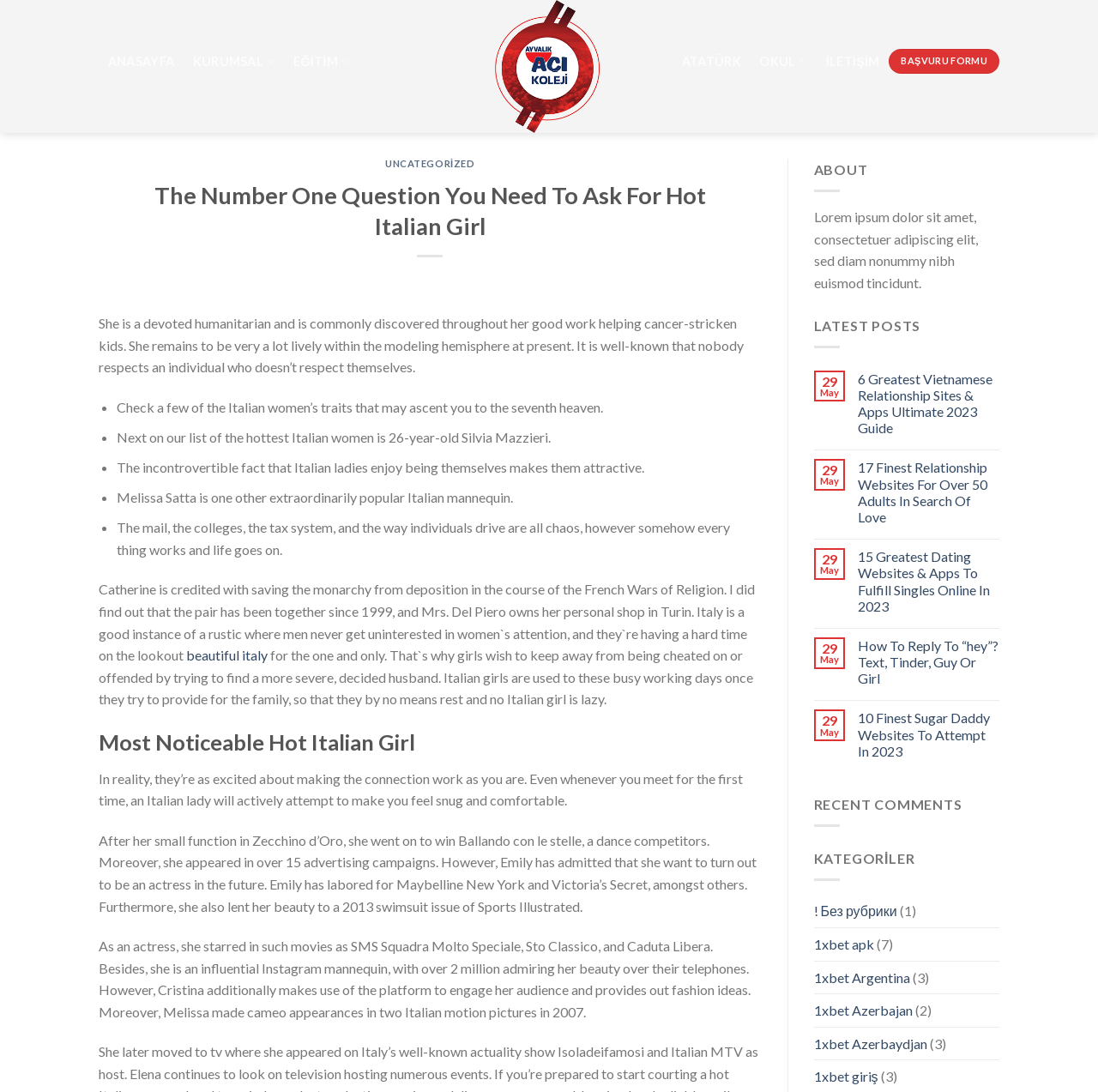Find the bounding box coordinates of the element's region that should be clicked in order to follow the given instruction: "check the latest post on May 29". The coordinates should consist of four float numbers between 0 and 1, i.e., [left, top, right, bottom].

[0.748, 0.341, 0.762, 0.356]